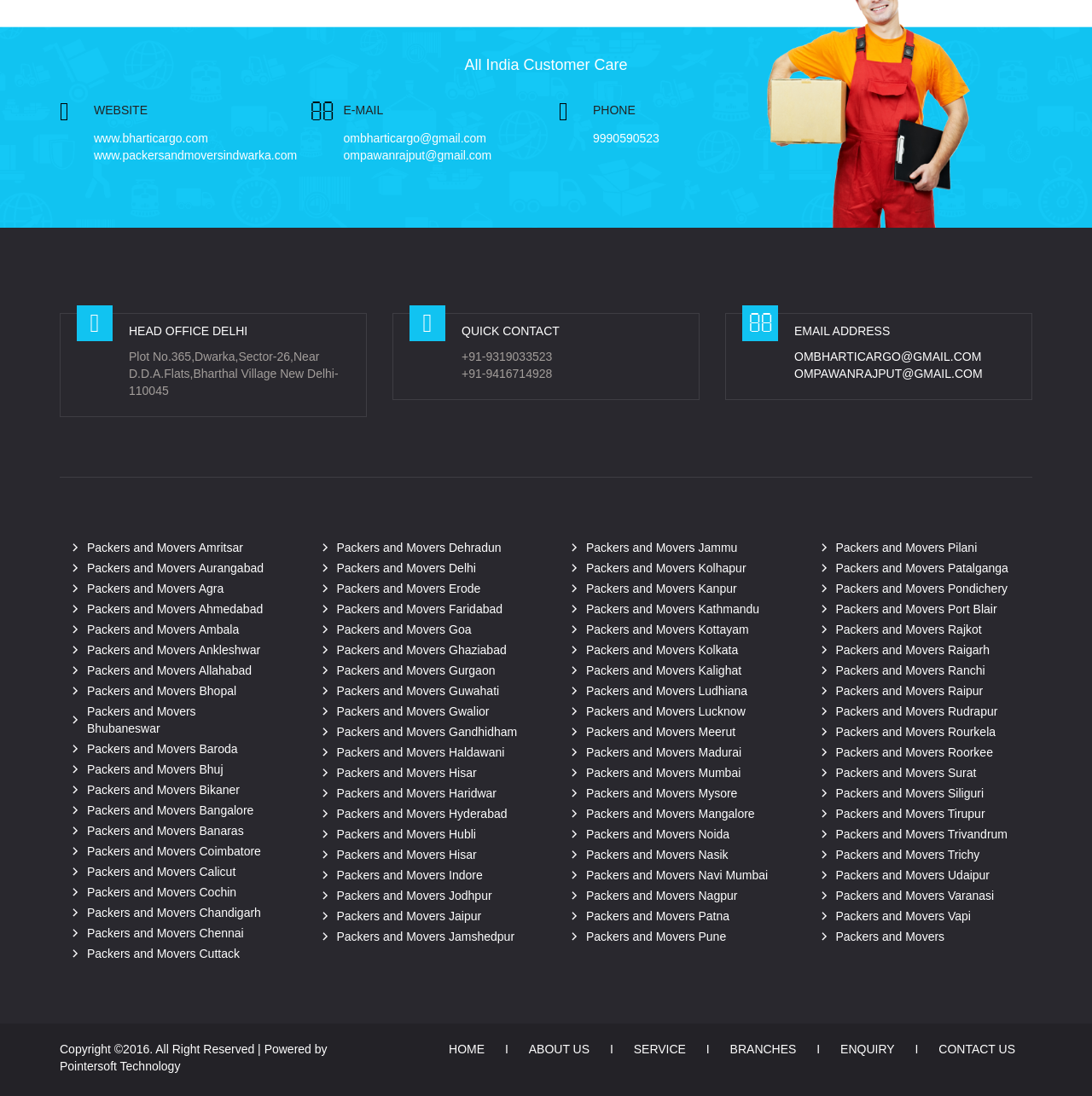How many cities are listed for packers and movers services?
Look at the image and respond with a one-word or short phrase answer.

More than 50